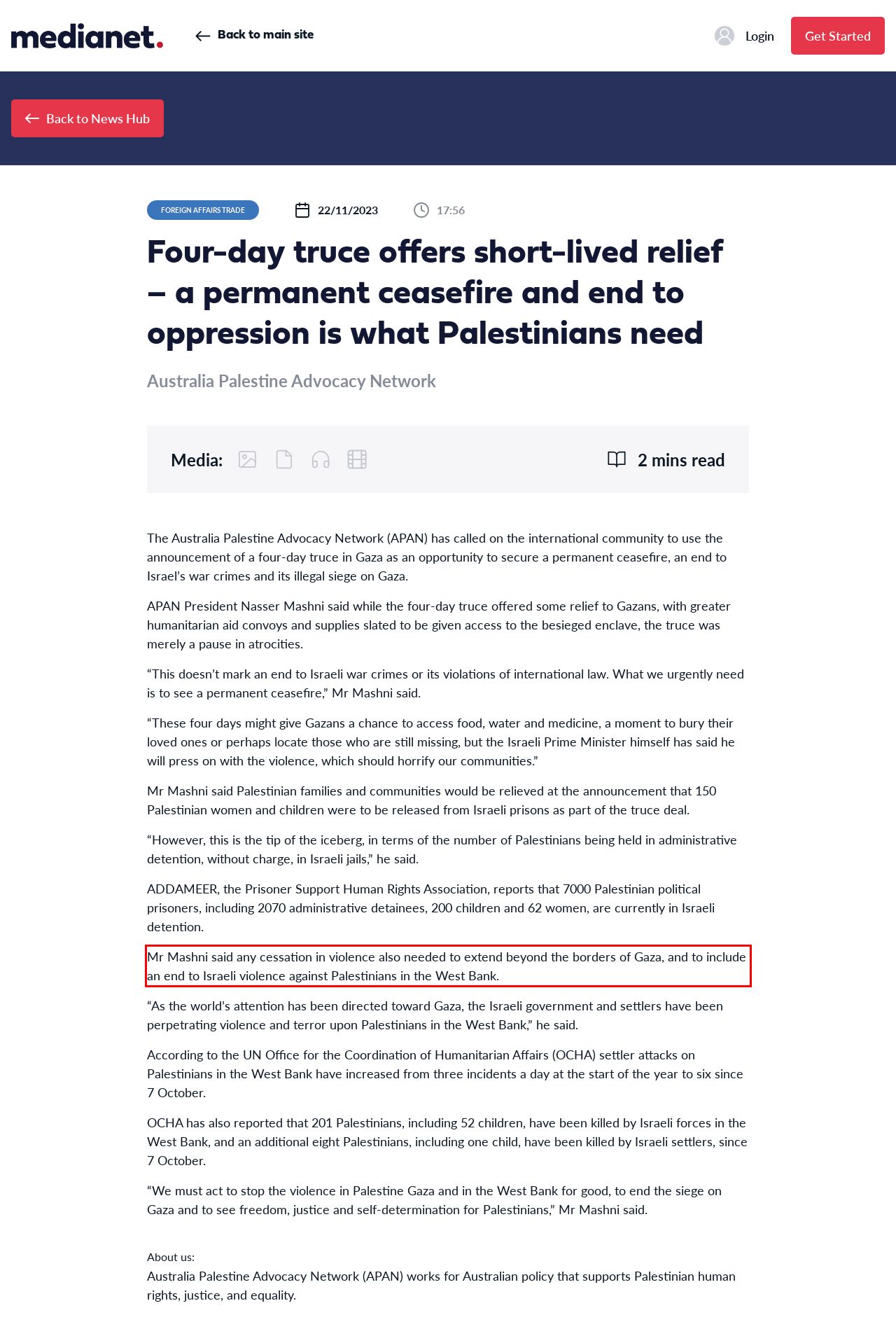Identify and extract the text within the red rectangle in the screenshot of the webpage.

Mr Mashni said any cessation in violence also needed to extend beyond the borders of Gaza, and to include an end to Israeli violence against Palestinians in the West Bank.